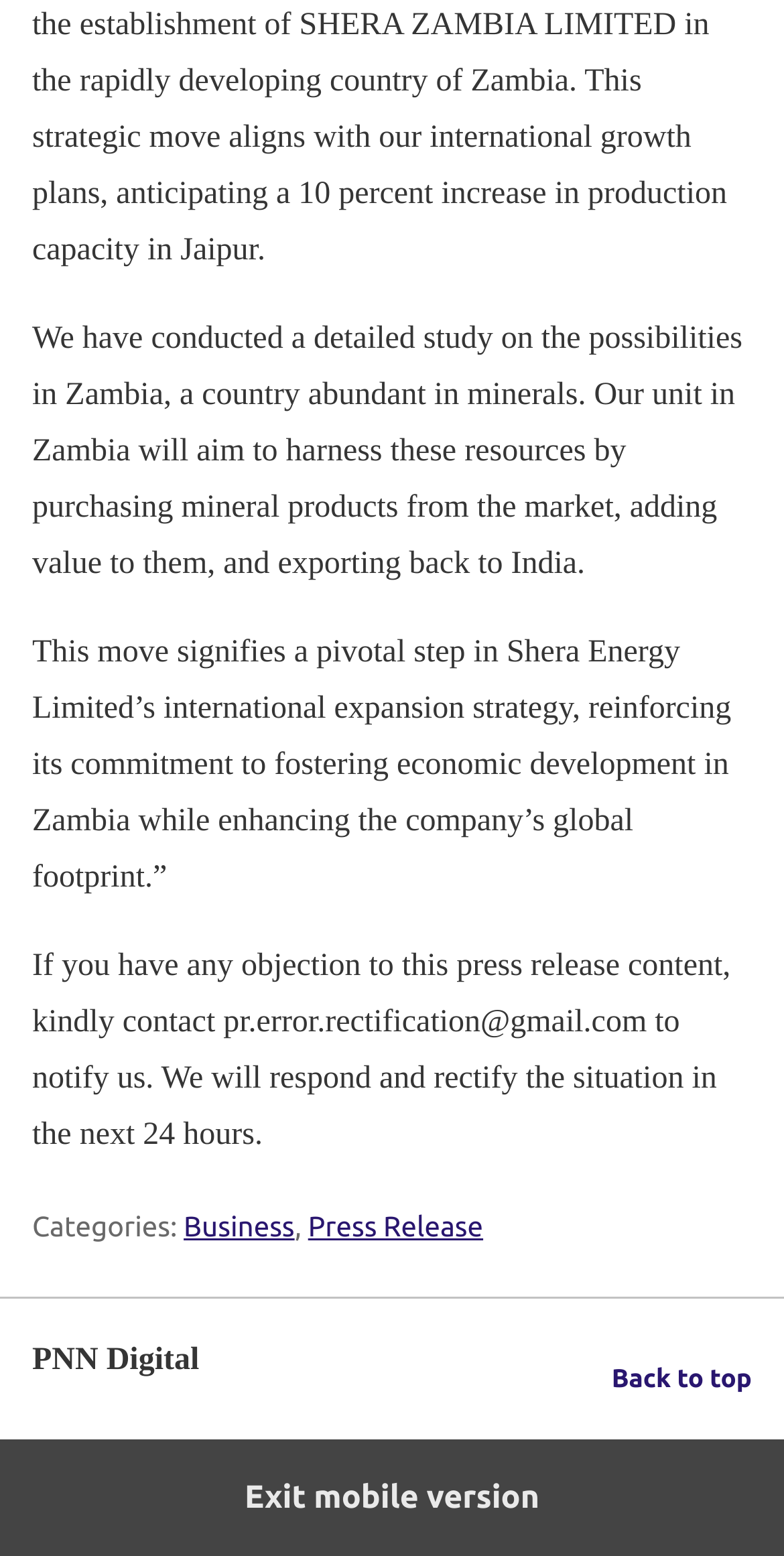Give a concise answer using one word or a phrase to the following question:
What is the email address to contact for objections to the press release content?

pr.error.rectification@gmail.com